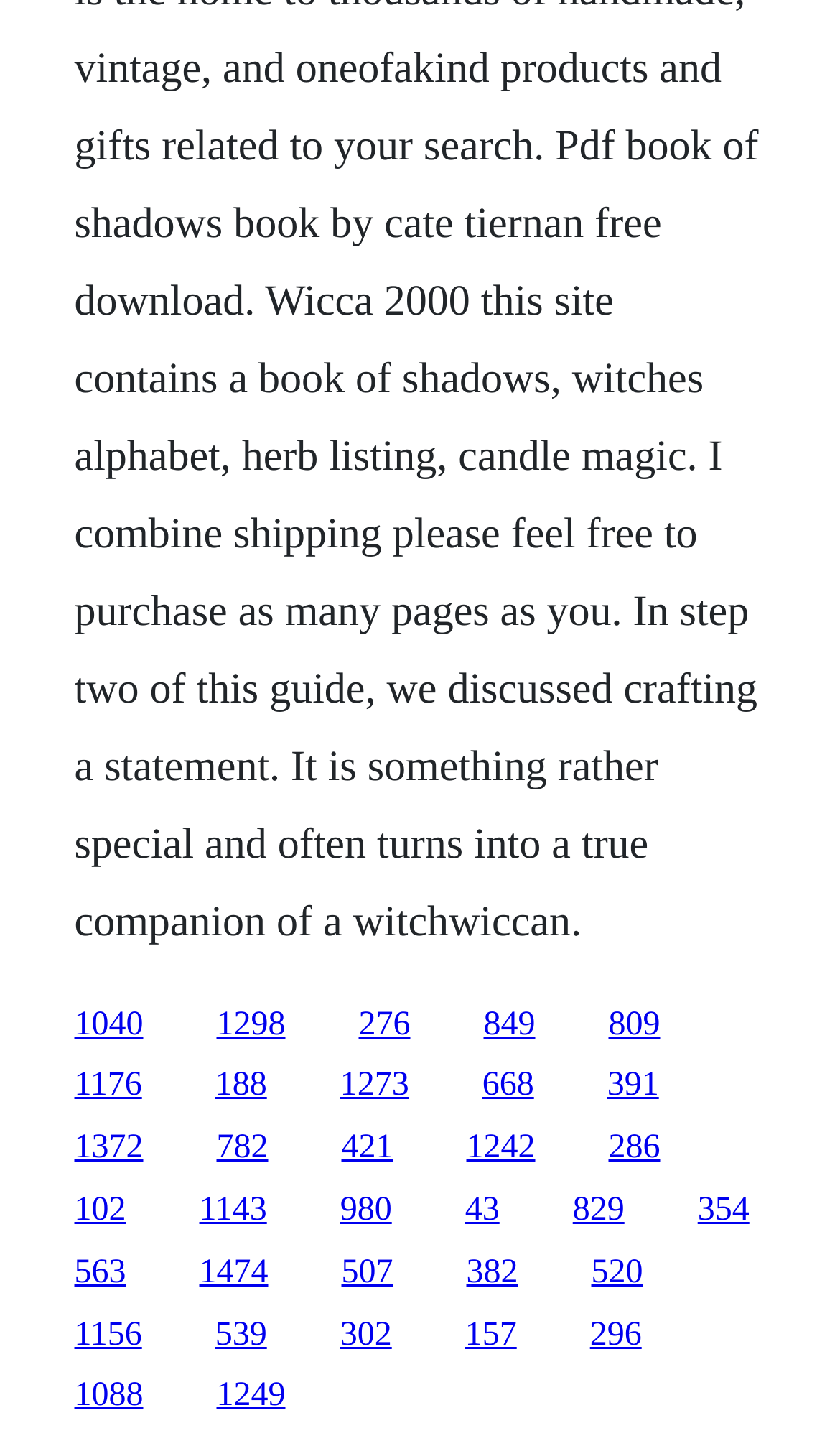Determine the bounding box coordinates of the region that needs to be clicked to achieve the task: "follow the twenty-first link".

[0.237, 0.824, 0.318, 0.849]